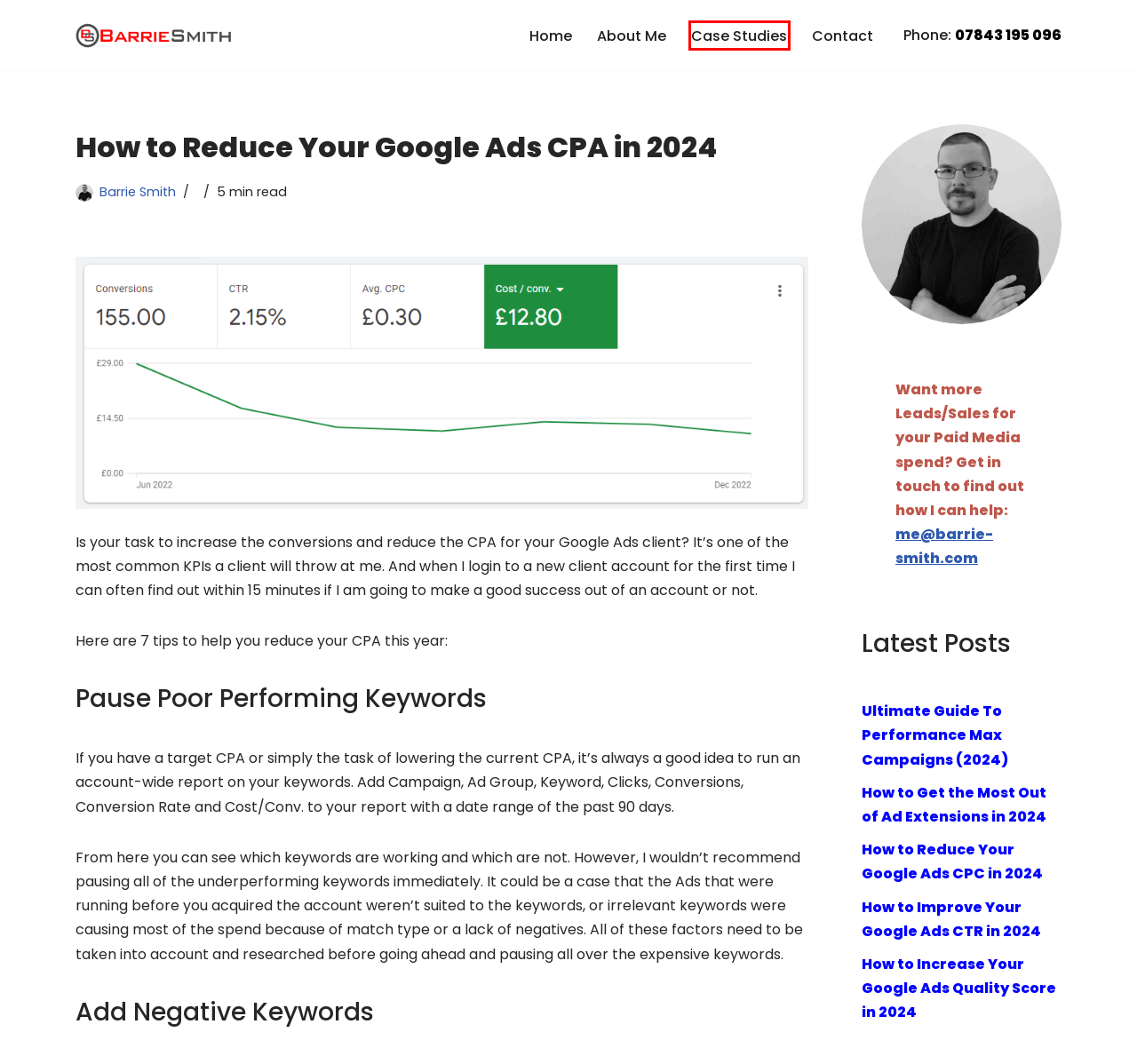You are provided with a screenshot of a webpage highlighting a UI element with a red bounding box. Choose the most suitable webpage description that matches the new page after clicking the element in the bounding box. Here are the candidates:
A. How to Increase Your Google Ads Quality Score in 2024 - Barrie Smith - Freelance PPC Consultant
B. Contact - Barrie Smith - Freelance PPC Consultant
C. Ultimate Guide To Performance Max Campaigns (2024) - Barrie Smith - Freelance PPC Consultant
D. Privacy Policy - Barrie Smith - Freelance PPC Consultant
E. PPC Case Studies - Barrie Smith - Freelance PPC Consultant
F. How to Improve Your Google Ads CTR in 2024 - Barrie Smith - Freelance PPC Consultant
G. Barrie Smith - Freelance PPC Consultant
H. How to Reduce Your Google Ads CPC in 2024 - Barrie Smith - Freelance PPC Consultant

E